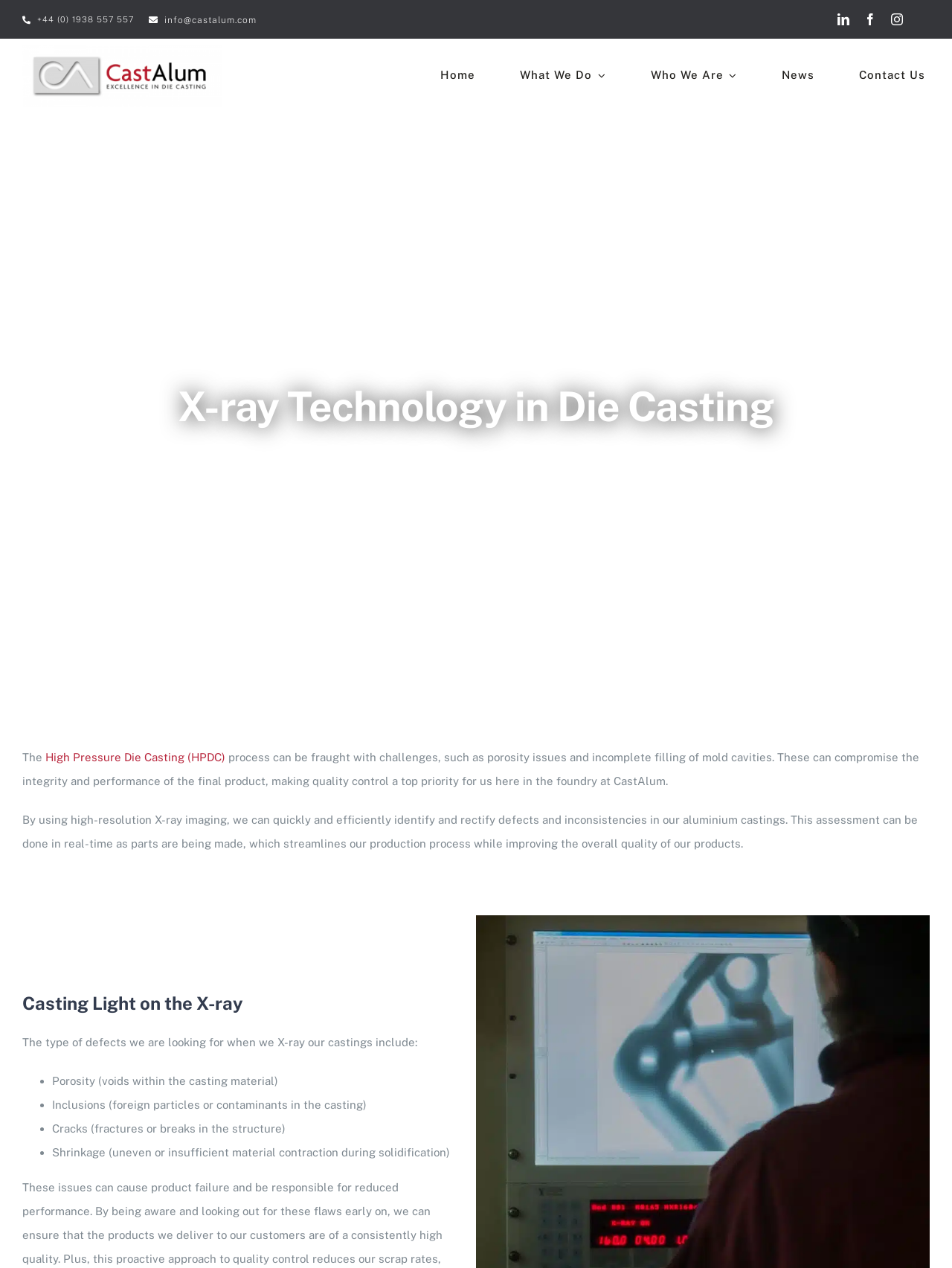Review the image closely and give a comprehensive answer to the question: What type of defects can X-ray imaging detect?

I found the answer by reading the list of defects mentioned on the webpage, which includes porosity, inclusions, cracks, and shrinkage. These are the types of defects that X-ray imaging can detect in the die casting process.